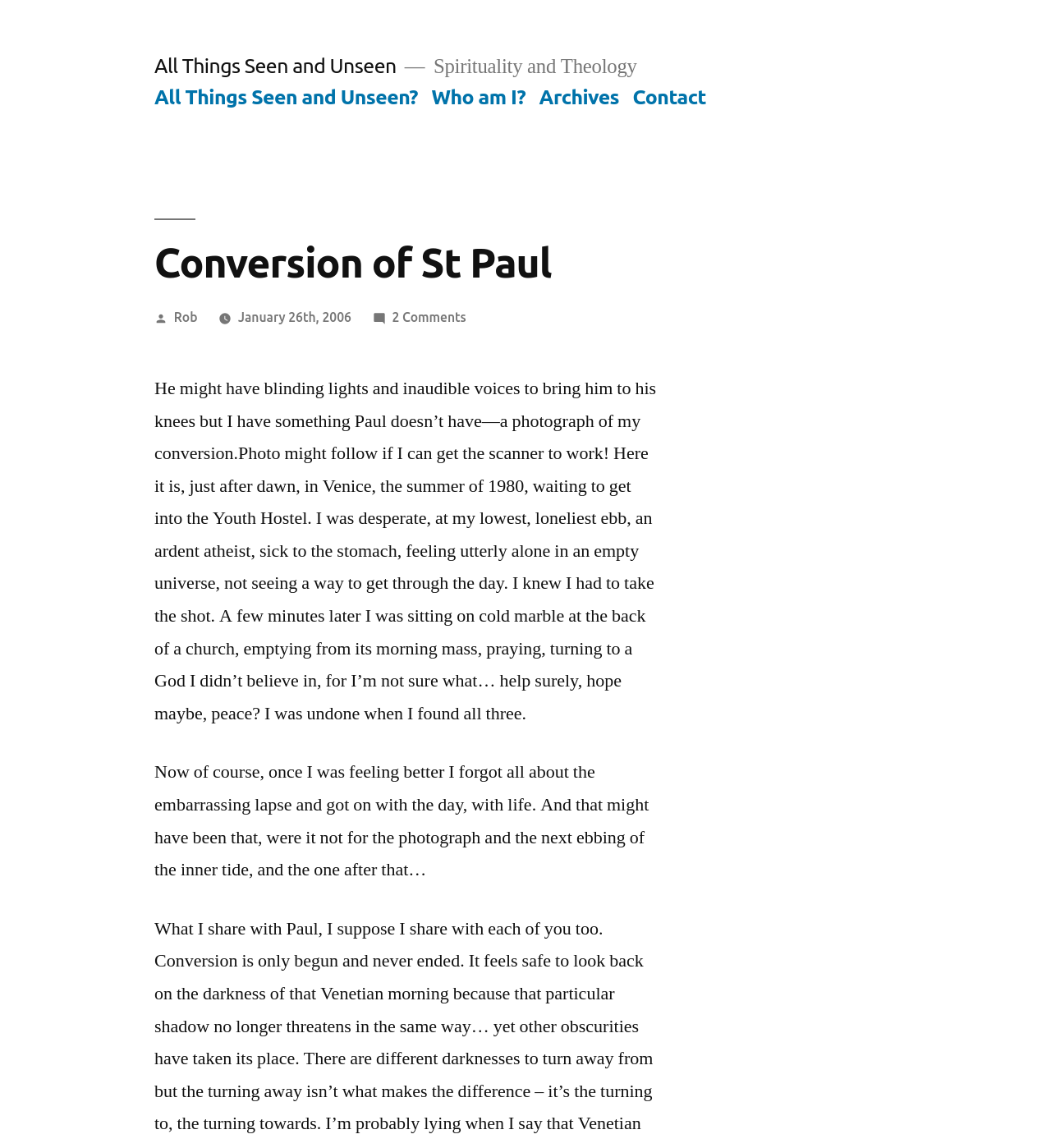Provide a brief response to the question below using one word or phrase:
What is the name of the author?

Rob